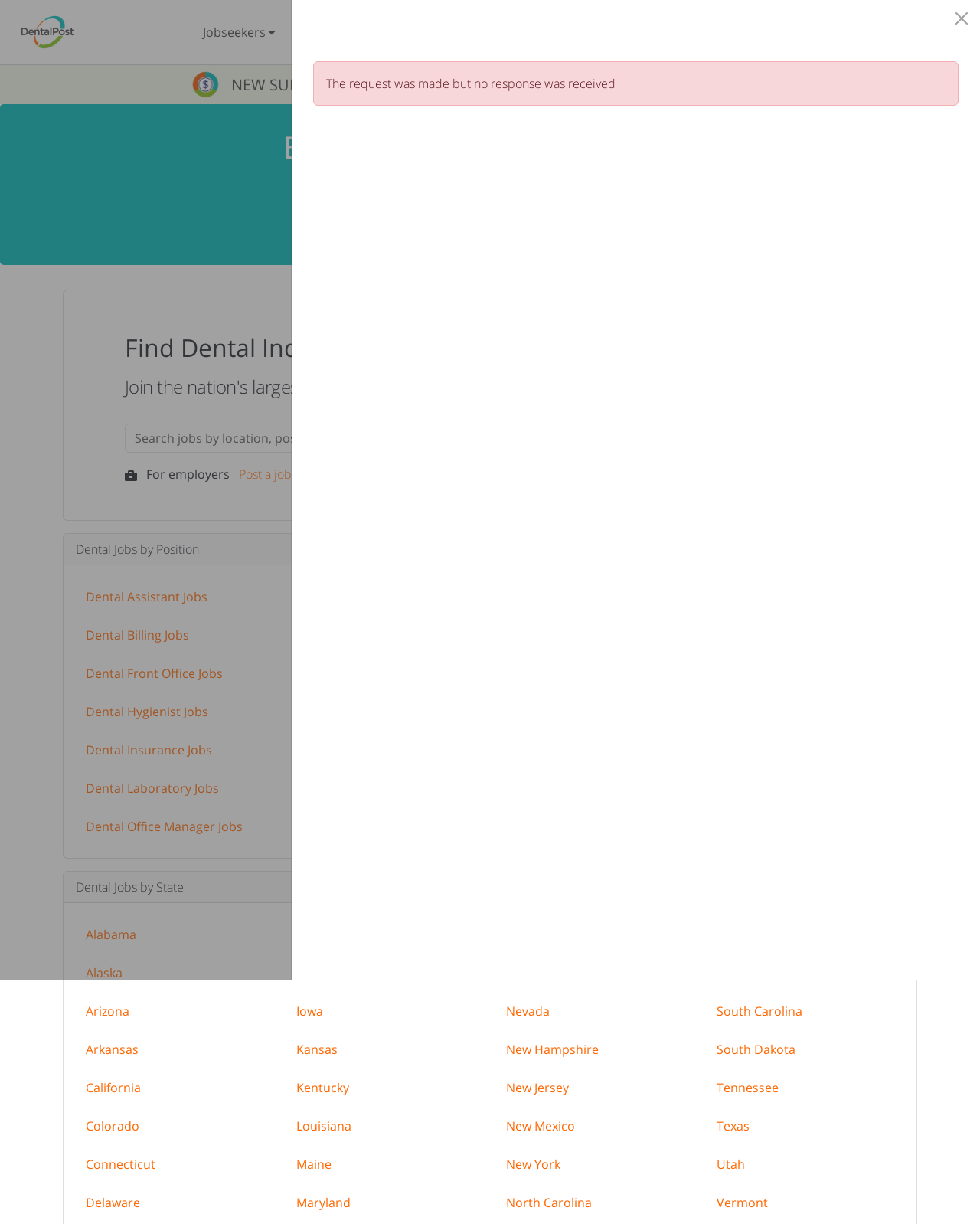Find and indicate the bounding box coordinates of the region you should select to follow the given instruction: "Browse dental jobs by position".

[0.077, 0.442, 0.203, 0.456]